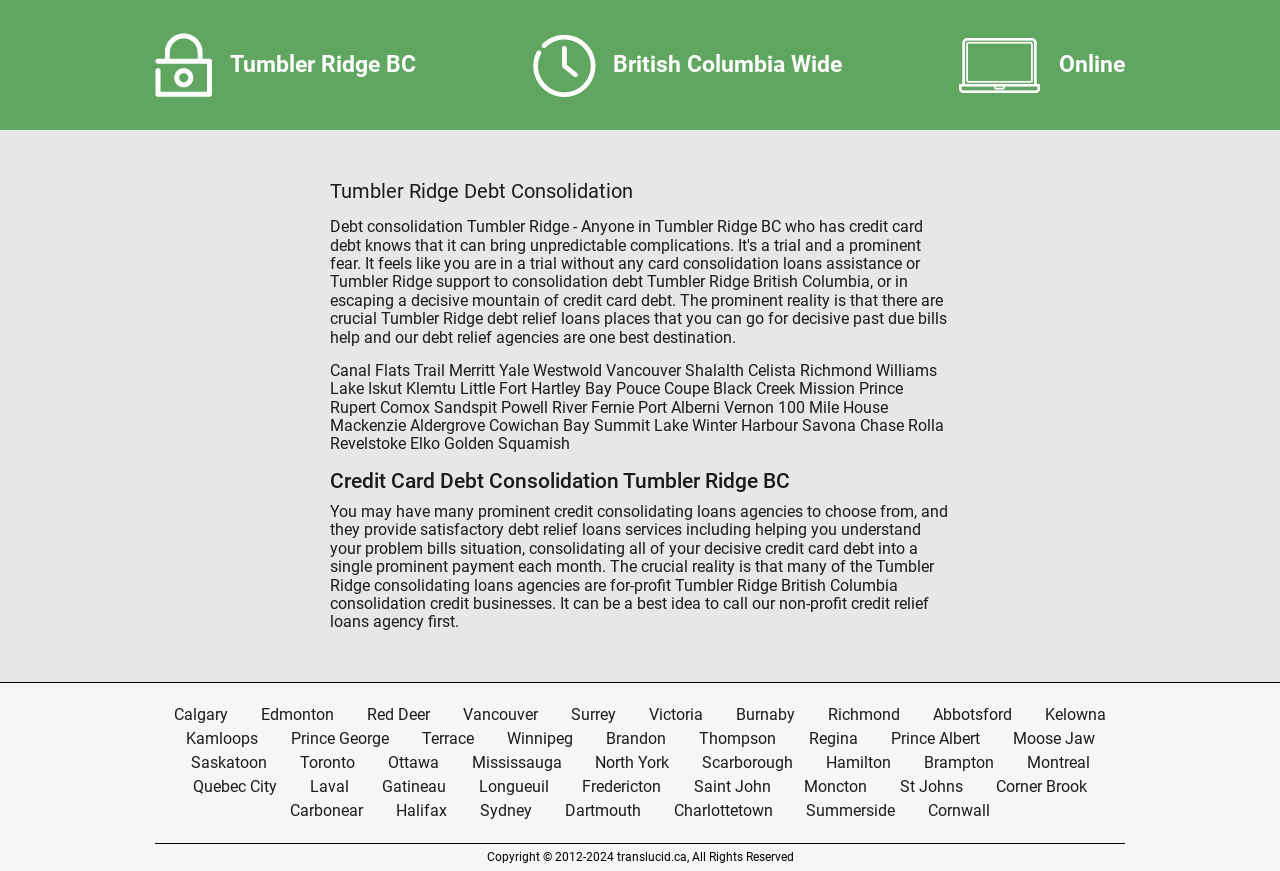Are there any non-profit credit relief loans agencies mentioned?
Using the image, give a concise answer in the form of a single word or short phrase.

Yes